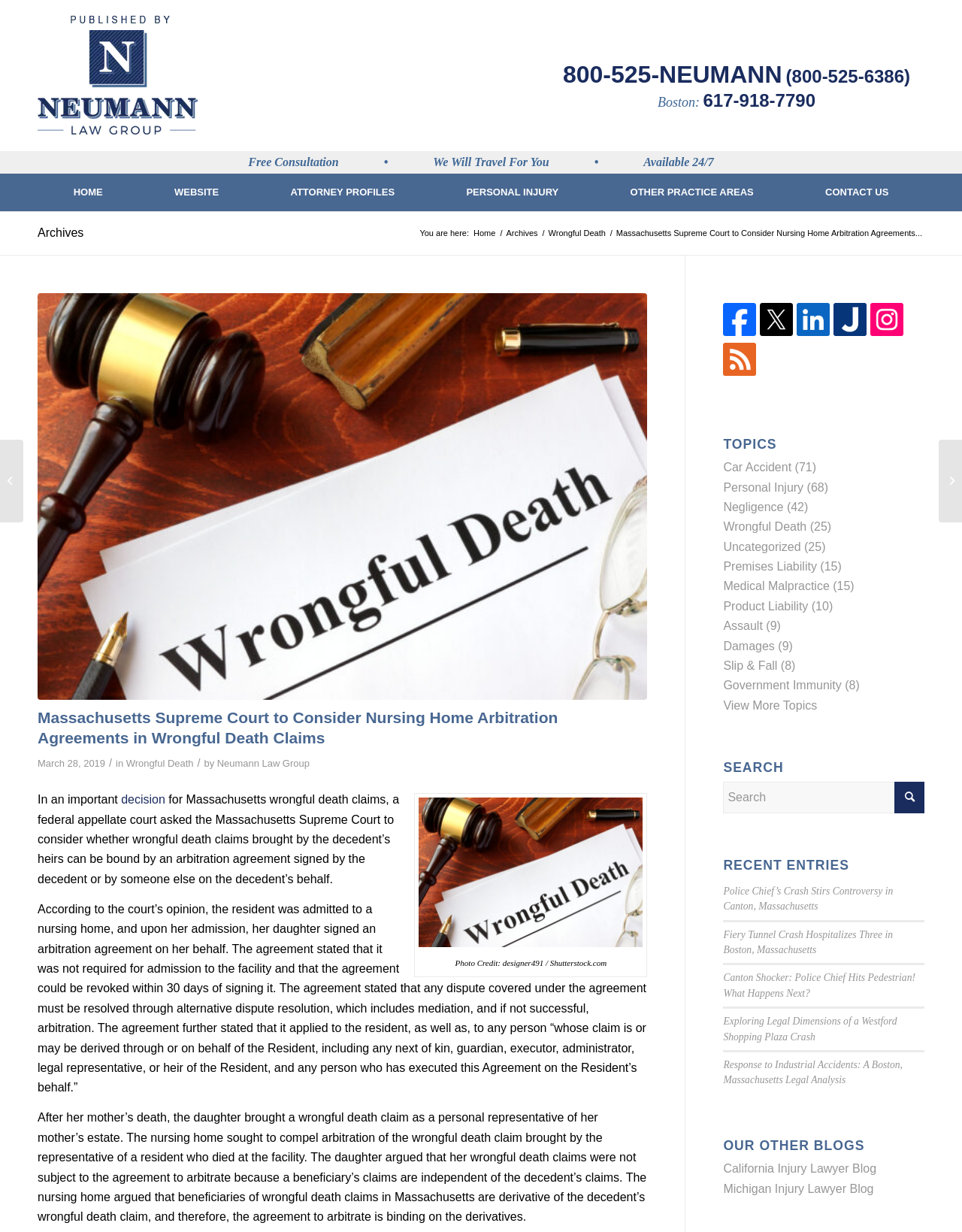Determine the bounding box coordinates for the area you should click to complete the following instruction: "Read the recent entry about Police Chief’s Crash".

[0.752, 0.719, 0.928, 0.74]